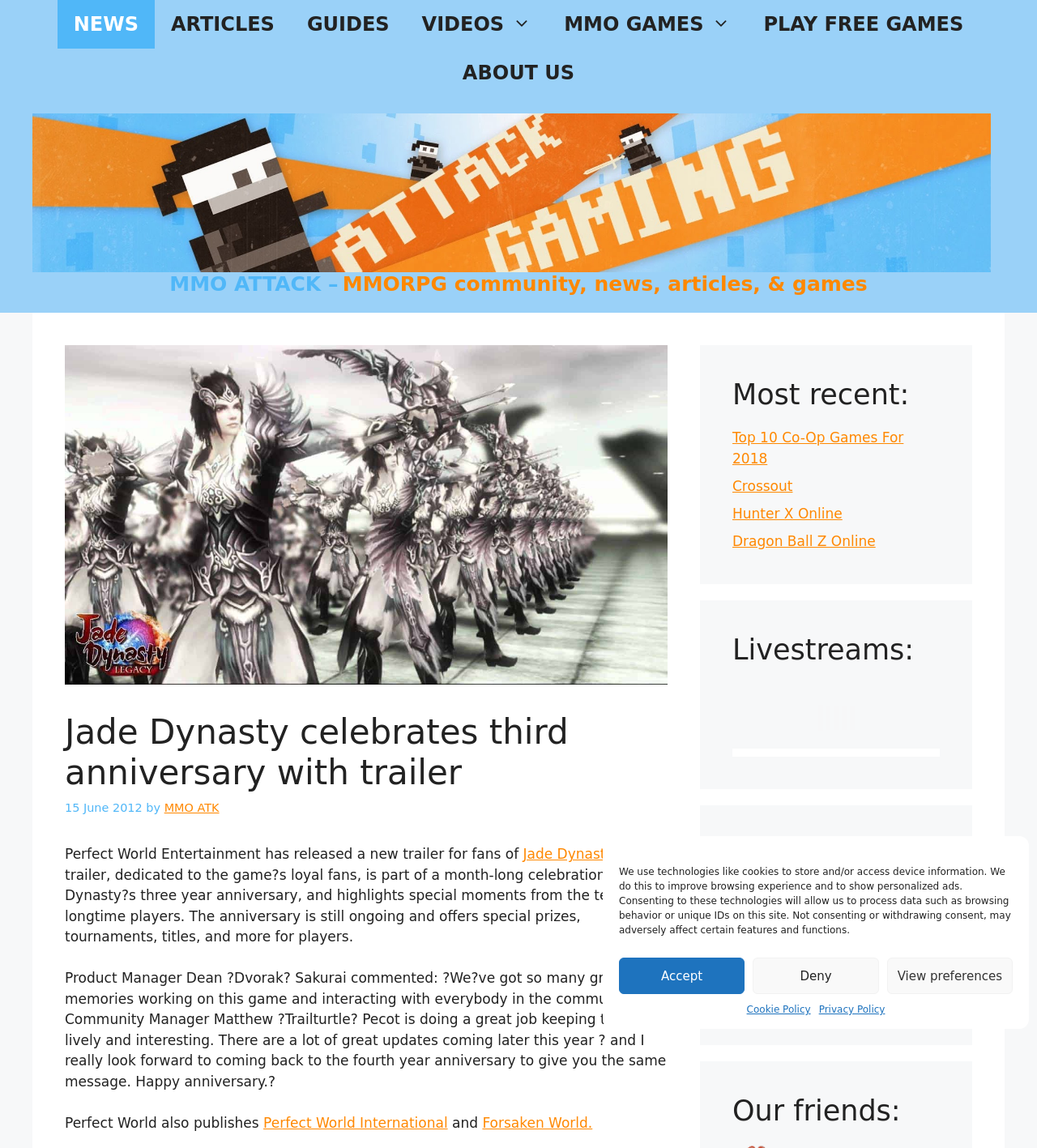Find the bounding box coordinates of the clickable region needed to perform the following instruction: "Click Our friends:". The coordinates should be provided as four float numbers between 0 and 1, i.e., [left, top, right, bottom].

[0.706, 0.953, 0.906, 0.983]